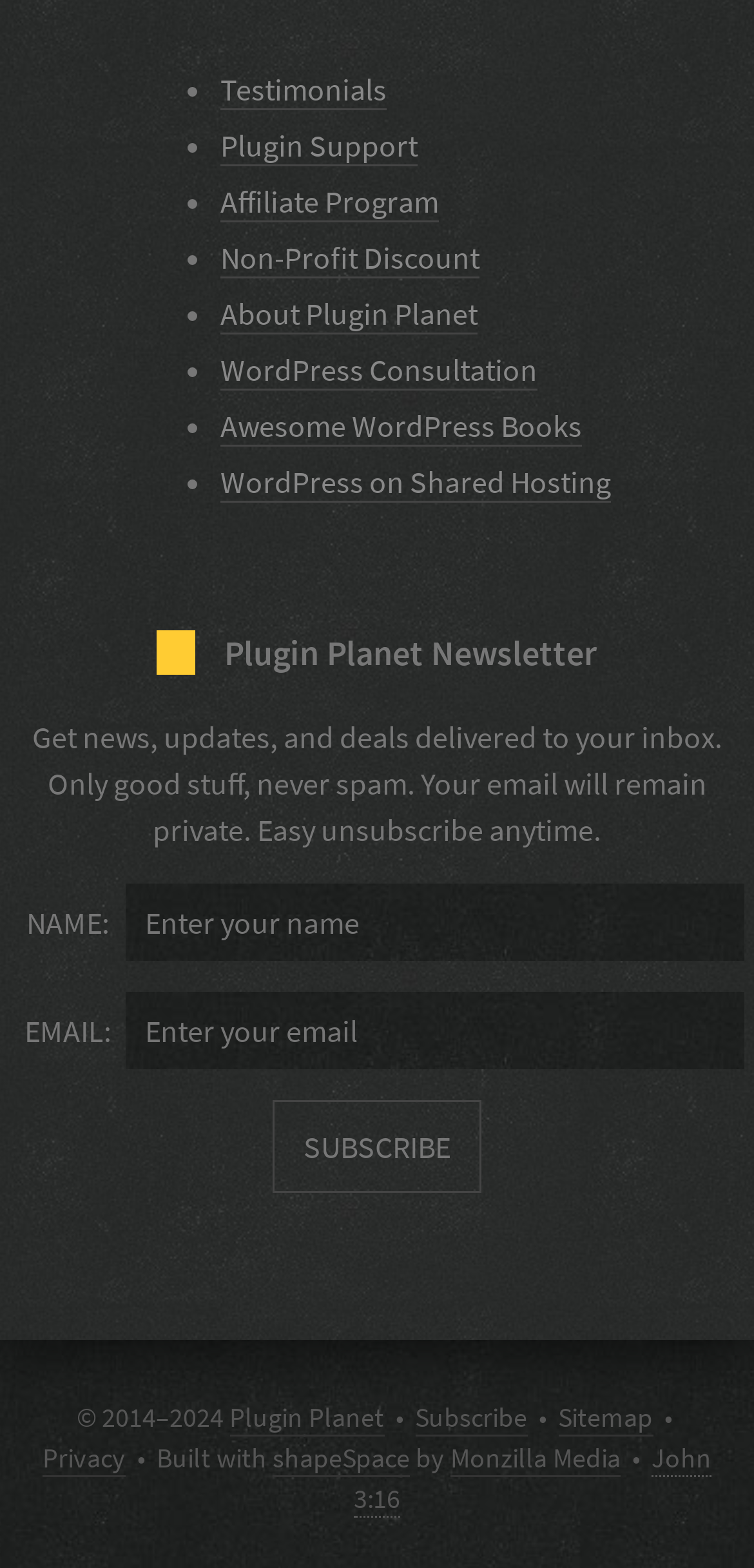What is the text of the abbreviation 'God loves you'?
From the screenshot, supply a one-word or short-phrase answer.

John 3:16